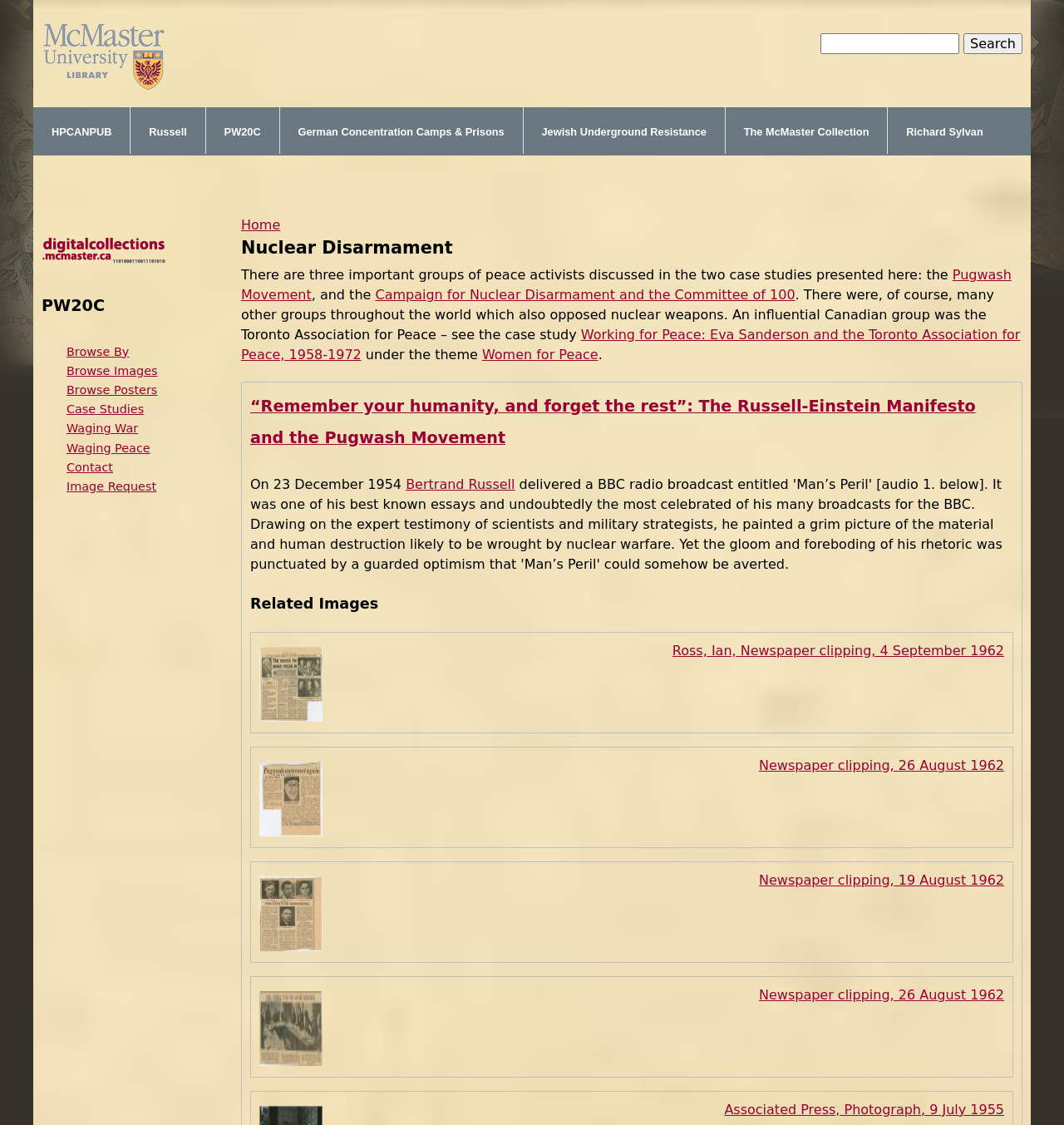Locate the bounding box coordinates of the area that needs to be clicked to fulfill the following instruction: "Read about the Pugwash Movement". The coordinates should be in the format of four float numbers between 0 and 1, namely [left, top, right, bottom].

[0.227, 0.237, 0.951, 0.269]